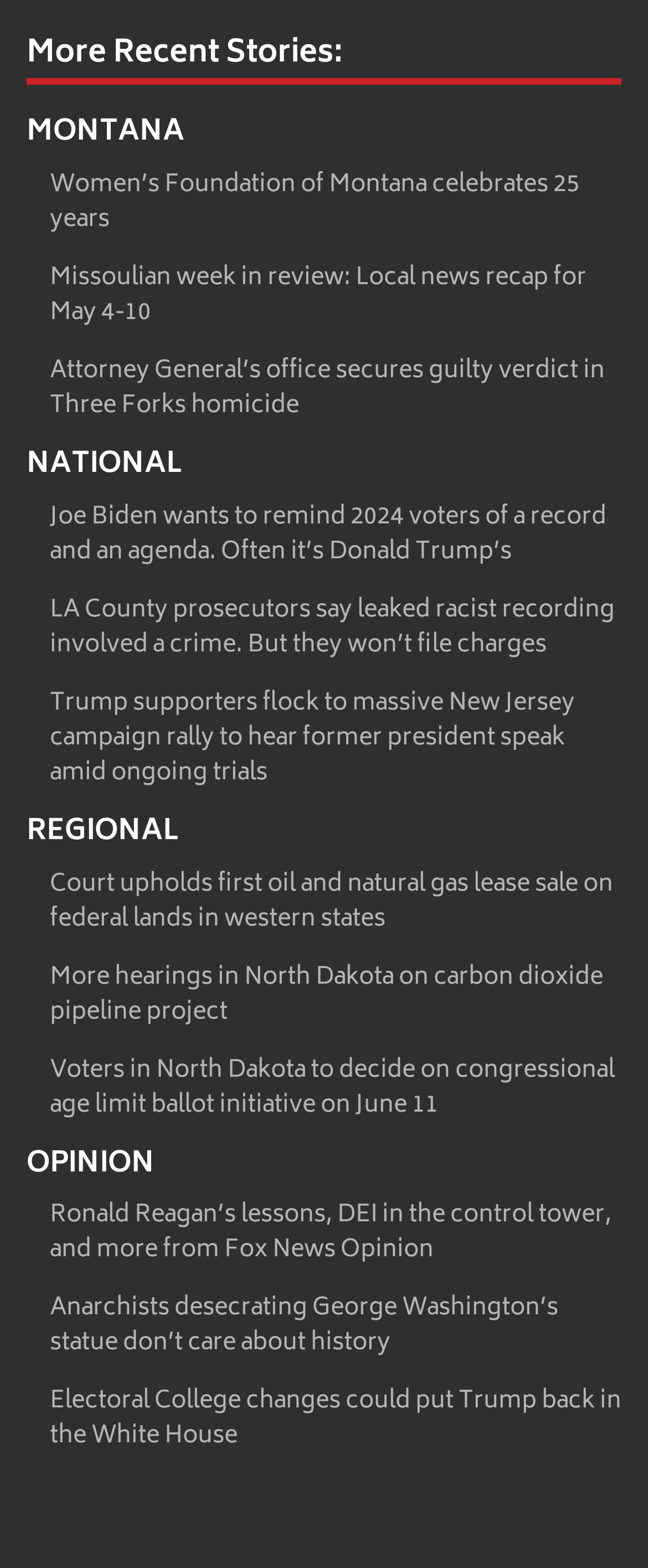Refer to the screenshot and give an in-depth answer to this question: How many links are there under 'NATIONAL'?

I counted the number of links under the 'NATIONAL' category, which are 'Joe Biden wants to remind 2024 voters of a record and an agenda. Often it’s Donald Trump’s', 'LA County prosecutors say leaked racist recording involved a crime. But they won’t file charges', and 'Trump supporters flock to massive New Jersey campaign rally to hear former president speak amid ongoing trials'.